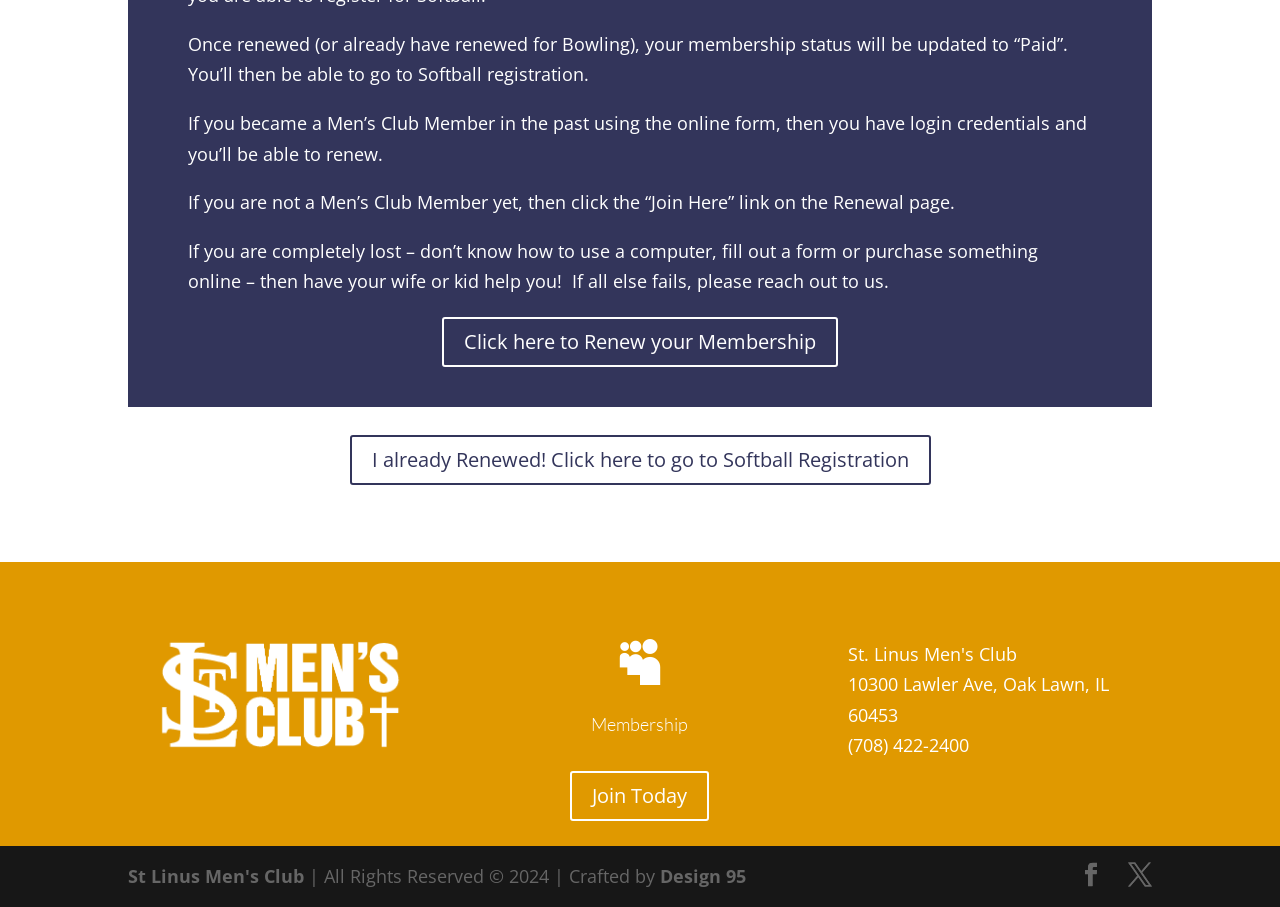Respond concisely with one word or phrase to the following query:
What is the membership status after renewal?

Paid